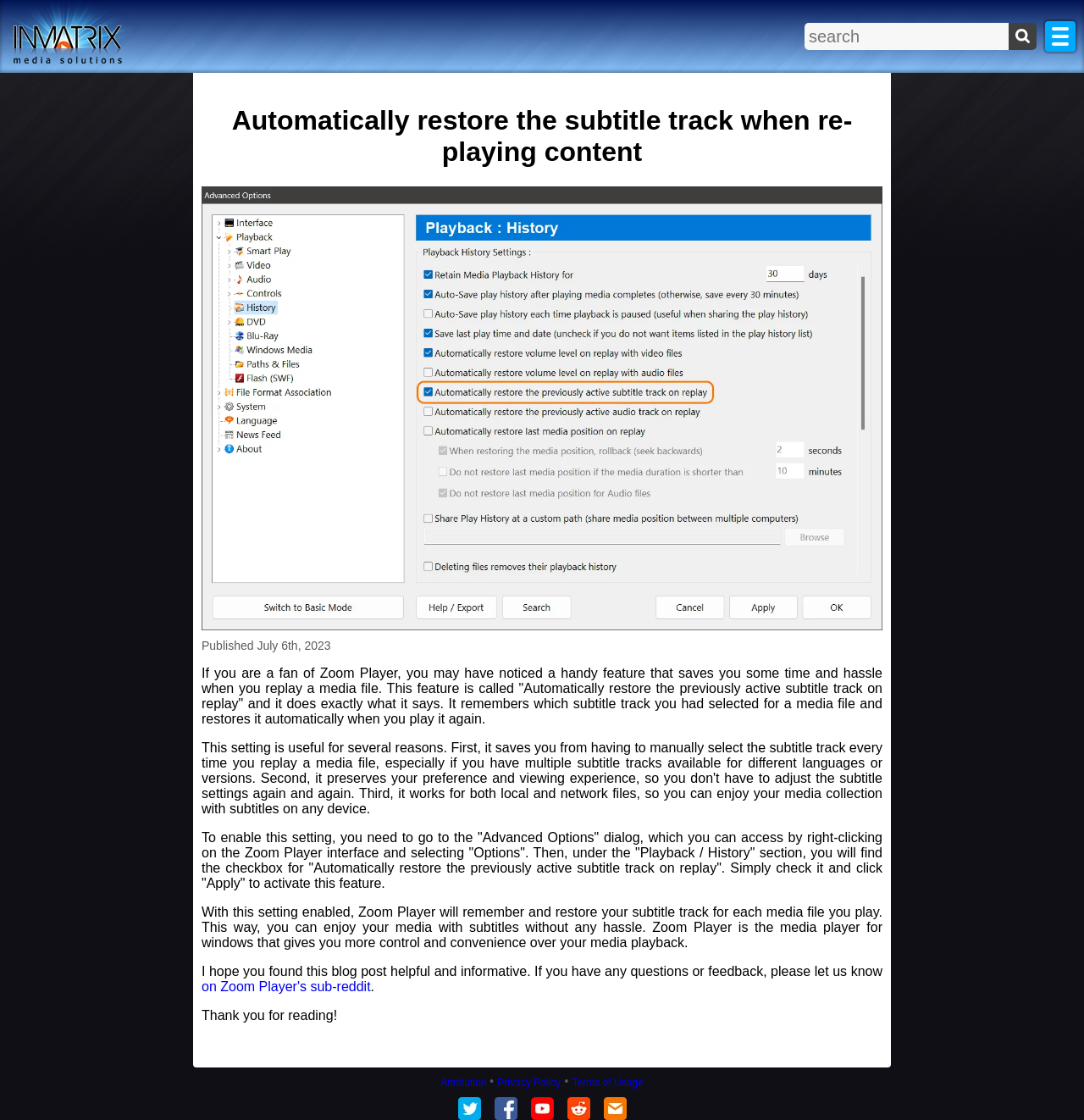Bounding box coordinates should be provided in the format (top-left x, top-left y, bottom-right x, bottom-right y) with all values between 0 and 1. Identify the bounding box for this UI element: Attribution

[0.407, 0.962, 0.451, 0.972]